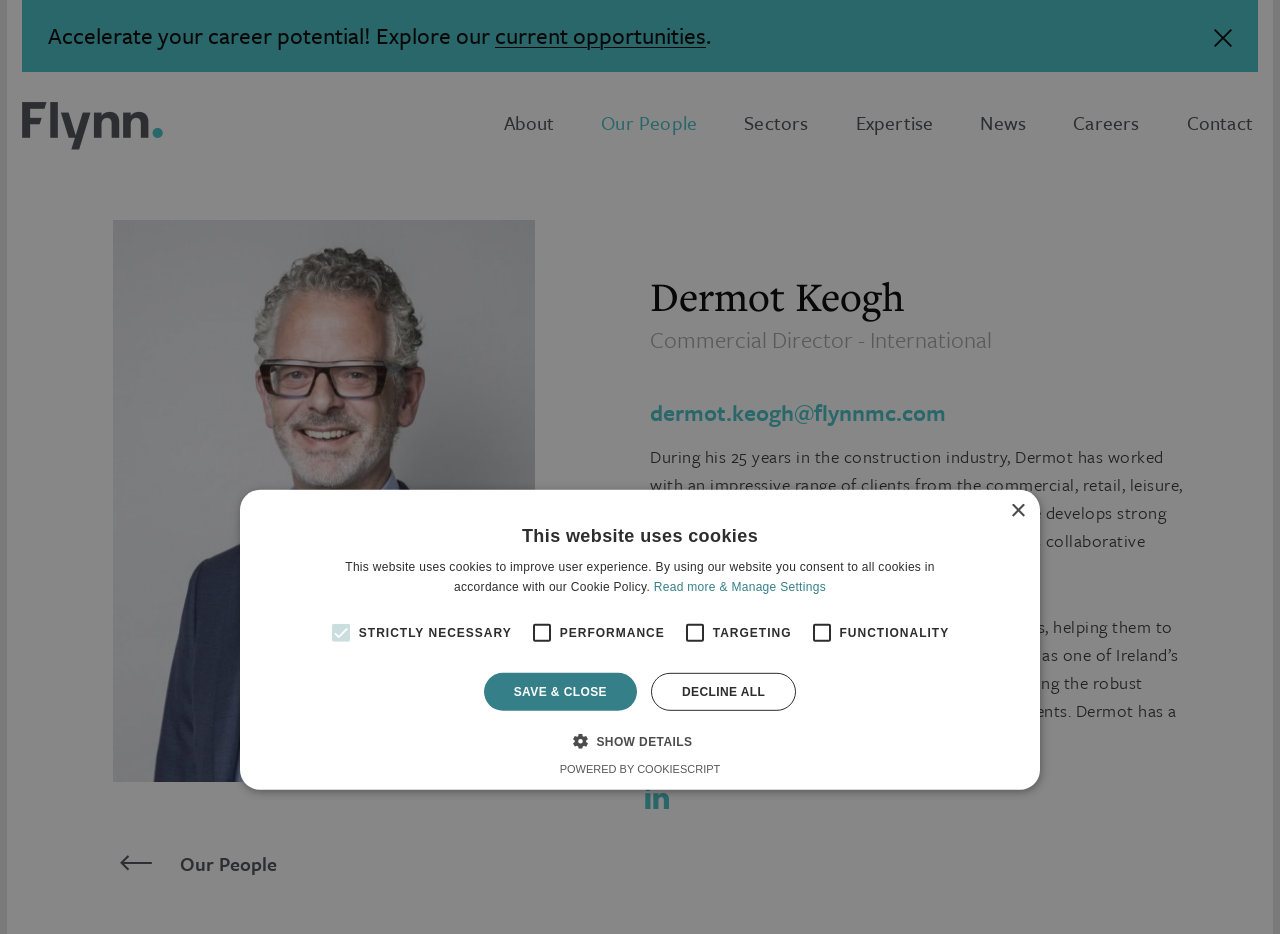Reply to the question with a single word or phrase:
What is the company name mentioned on this webpage?

Flynn